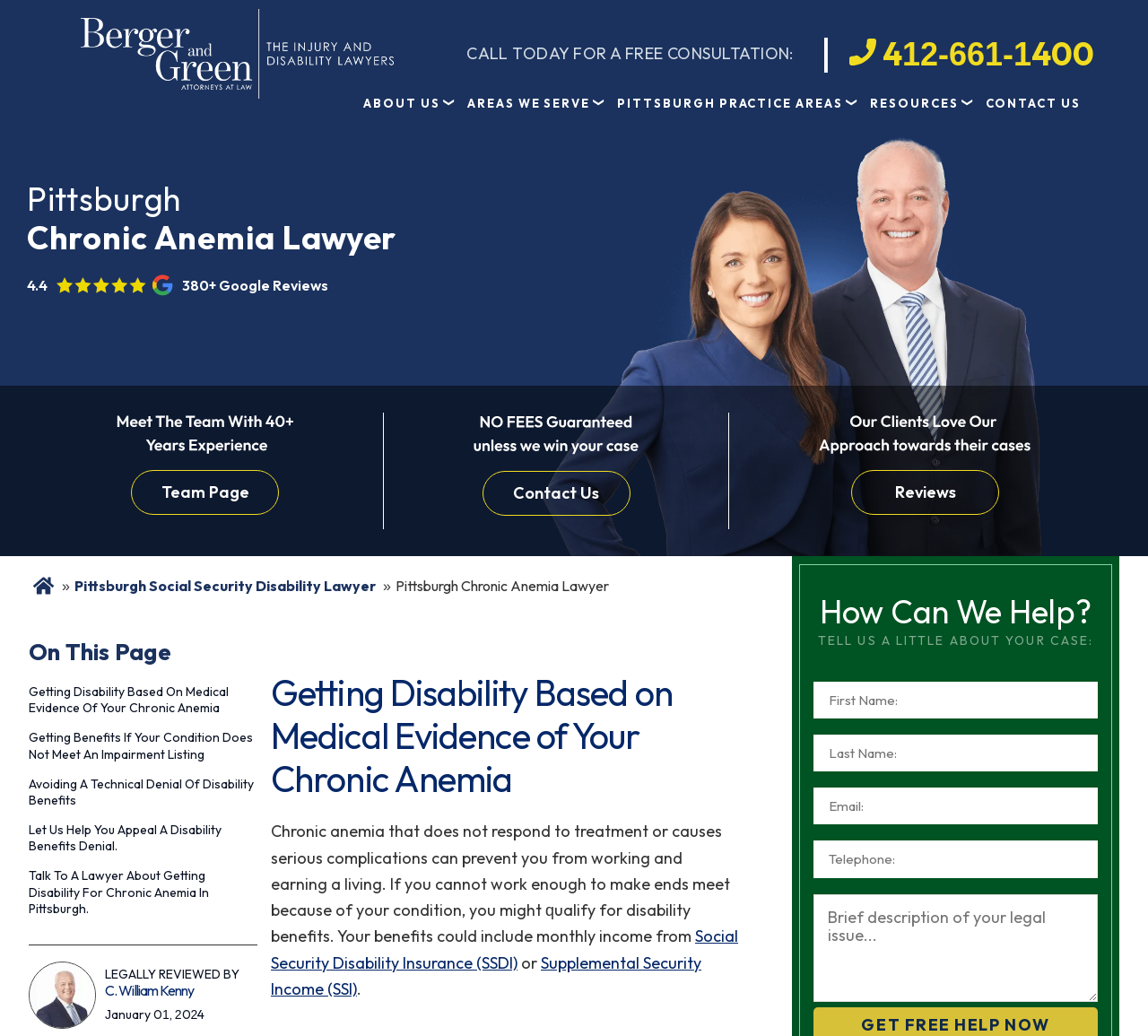Find the bounding box coordinates for the UI element whose description is: "Contact Us". The coordinates should be four float numbers between 0 and 1, in the format [left, top, right, bottom].

[0.846, 0.084, 0.953, 0.116]